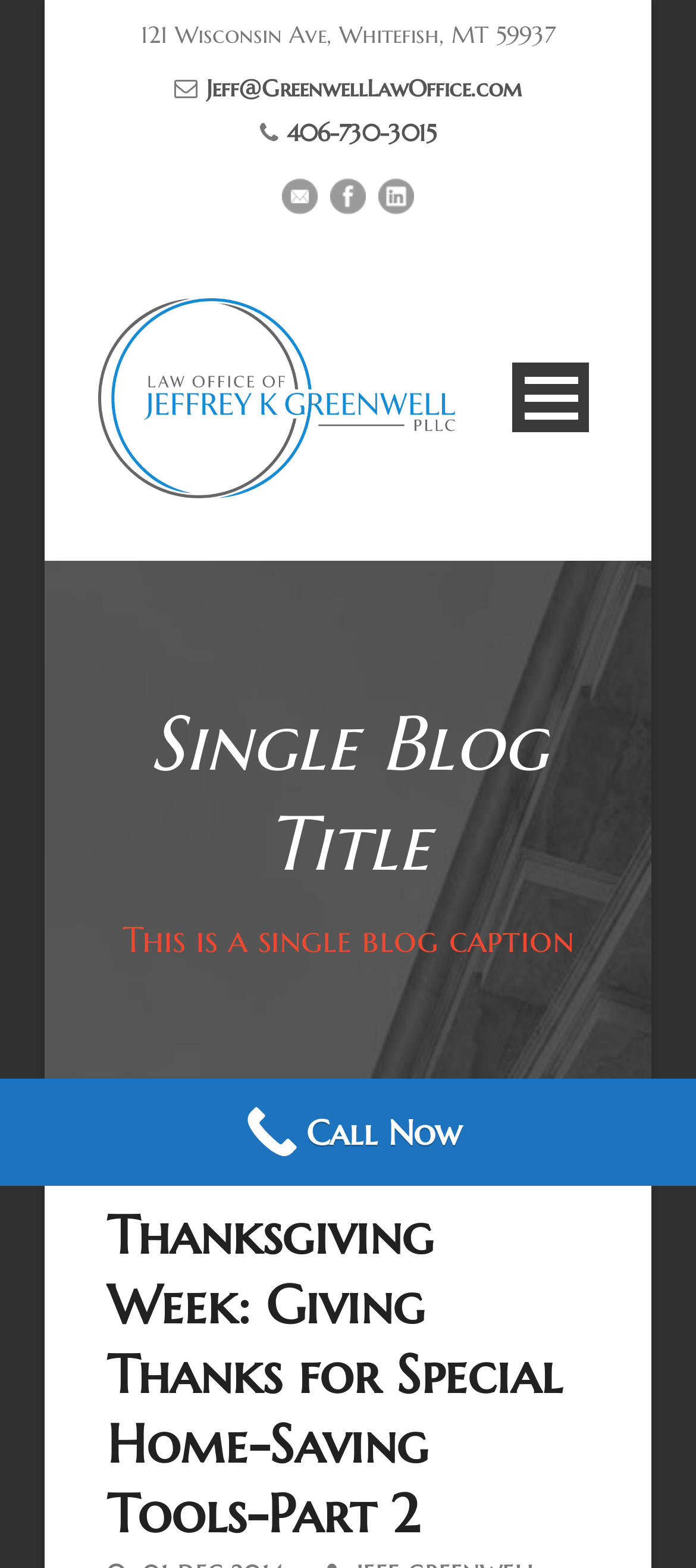Bounding box coordinates are specified in the format (top-left x, top-left y, bottom-right x, bottom-right y). All values are floating point numbers bounded between 0 and 1. Please provide the bounding box coordinate of the region this sentence describes: Search

None